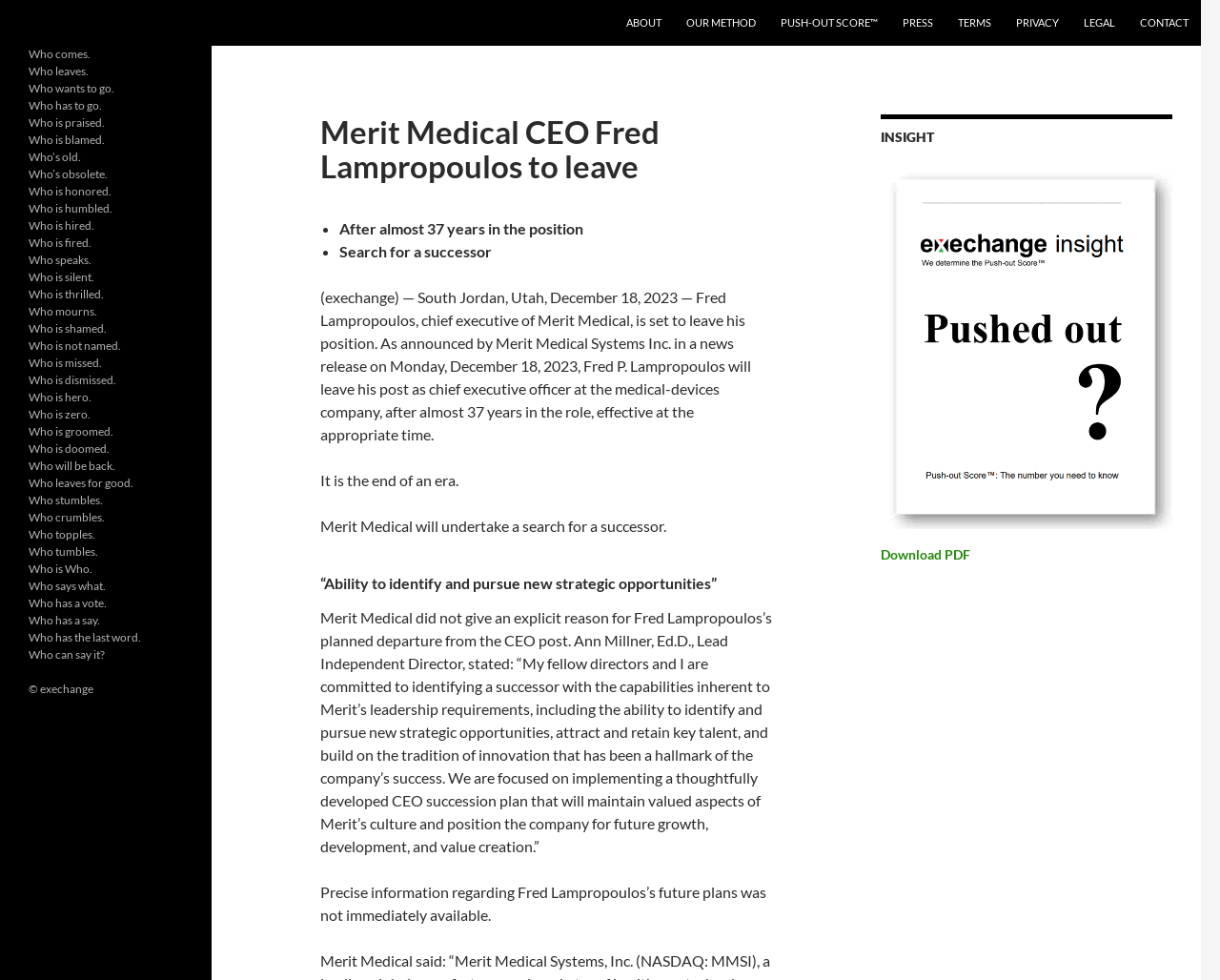Could you specify the bounding box coordinates for the clickable section to complete the following instruction: "Click on CONTACT"?

[0.925, 0.0, 0.984, 0.047]